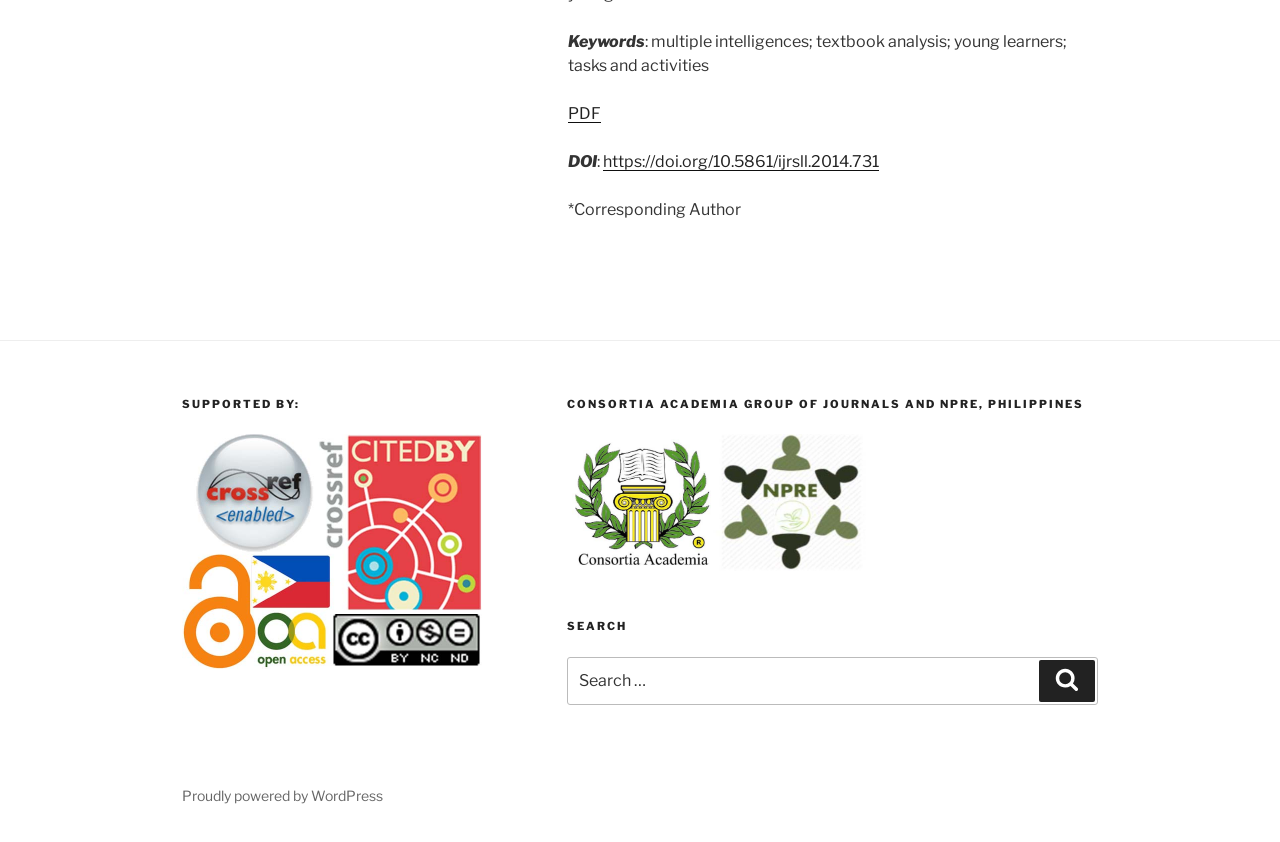Bounding box coordinates are specified in the format (top-left x, top-left y, bottom-right x, bottom-right y). All values are floating point numbers bounded between 0 and 1. Please provide the bounding box coordinate of the region this sentence describes: Proudly powered by WordPress

[0.142, 0.934, 0.299, 0.954]